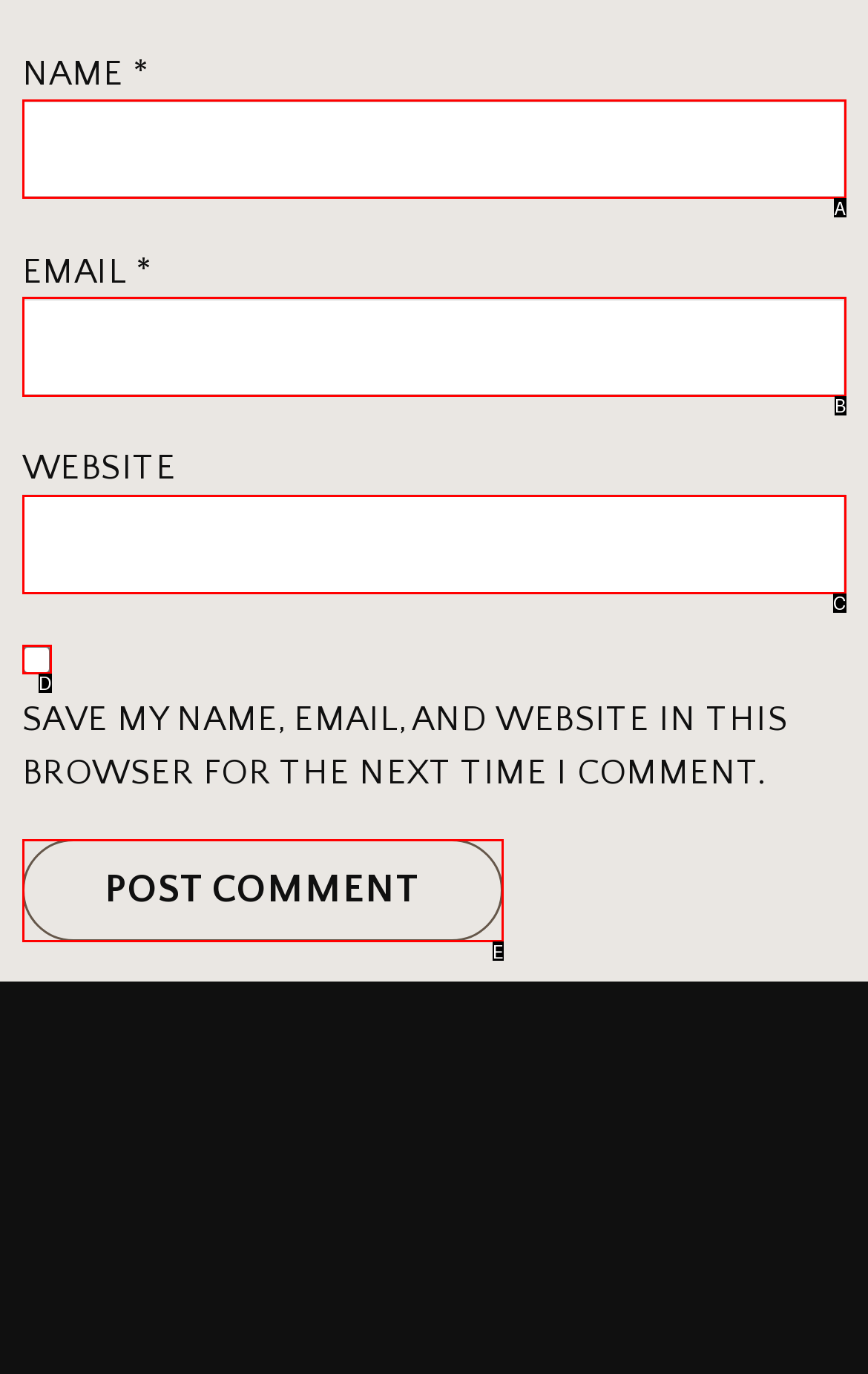Refer to the description: name="submit" value="Post Comment" and choose the option that best fits. Provide the letter of that option directly from the options.

E